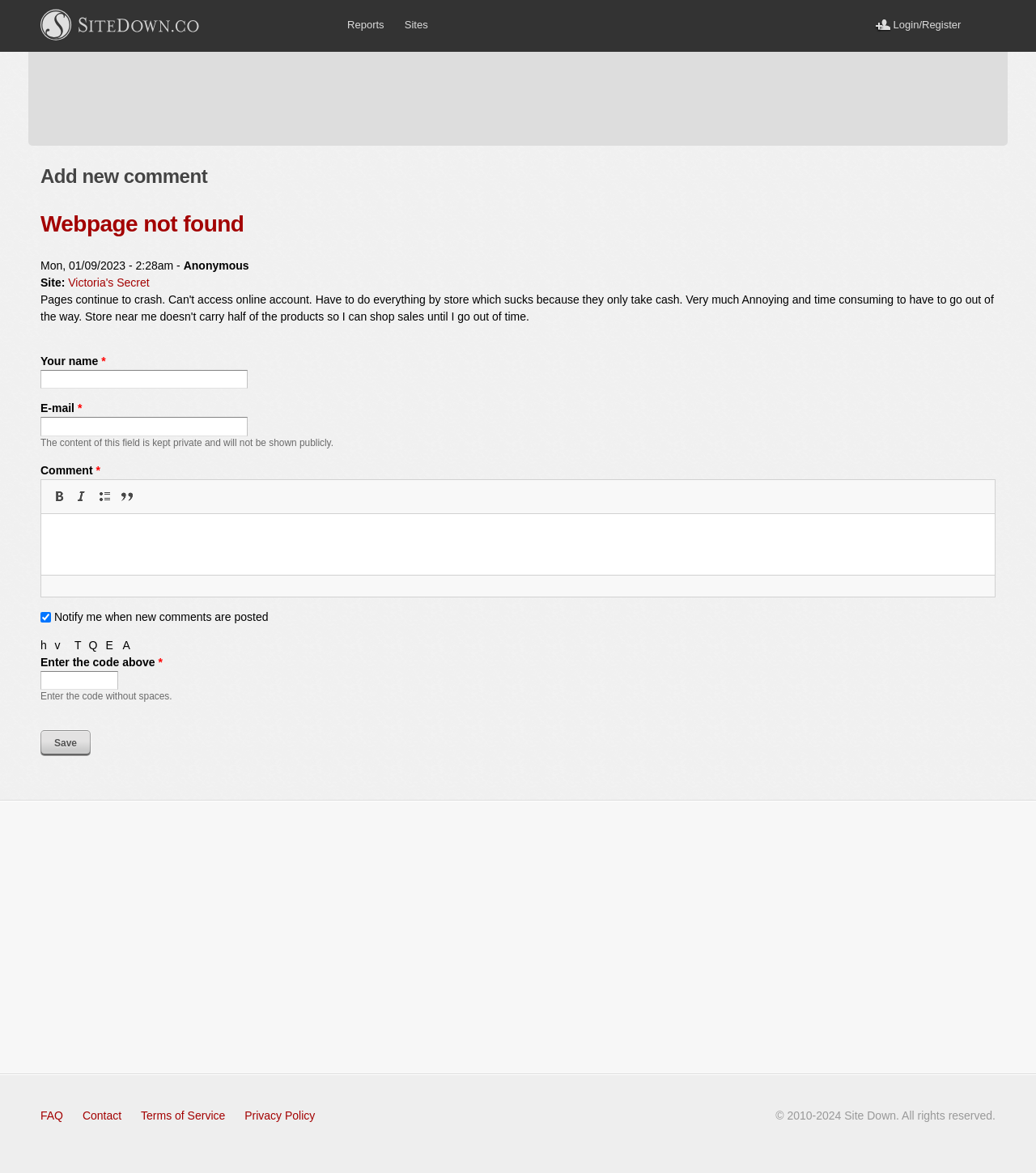Locate the bounding box coordinates of the segment that needs to be clicked to meet this instruction: "Enter your name in the required field".

[0.039, 0.315, 0.239, 0.332]